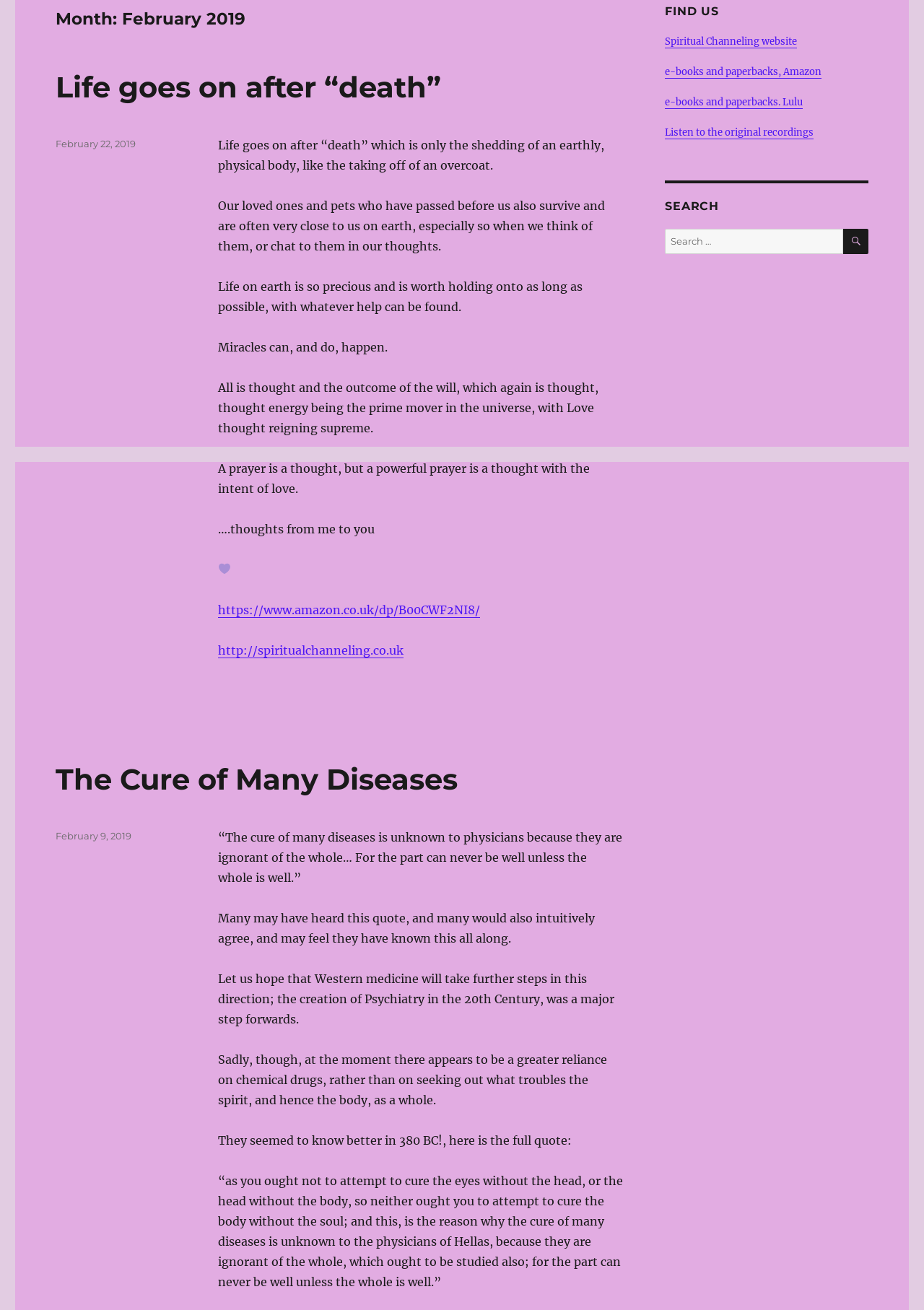Extract the bounding box coordinates for the UI element described by the text: "Life goes on after “death”". The coordinates should be in the form of [left, top, right, bottom] with values between 0 and 1.

[0.06, 0.053, 0.478, 0.08]